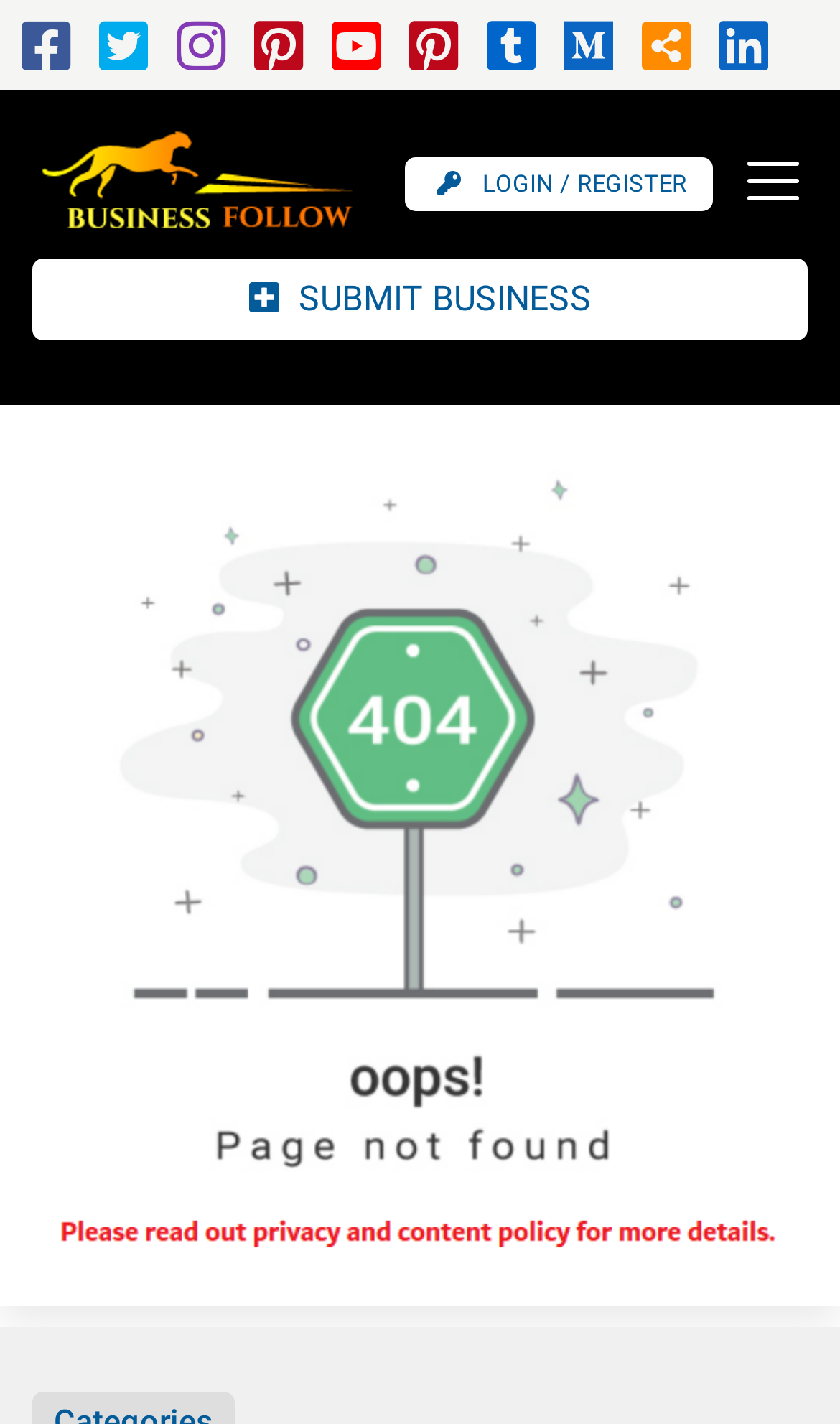Please locate the bounding box coordinates of the element's region that needs to be clicked to follow the instruction: "Submit a business". The bounding box coordinates should be provided as four float numbers between 0 and 1, i.e., [left, top, right, bottom].

[0.038, 0.182, 0.962, 0.24]